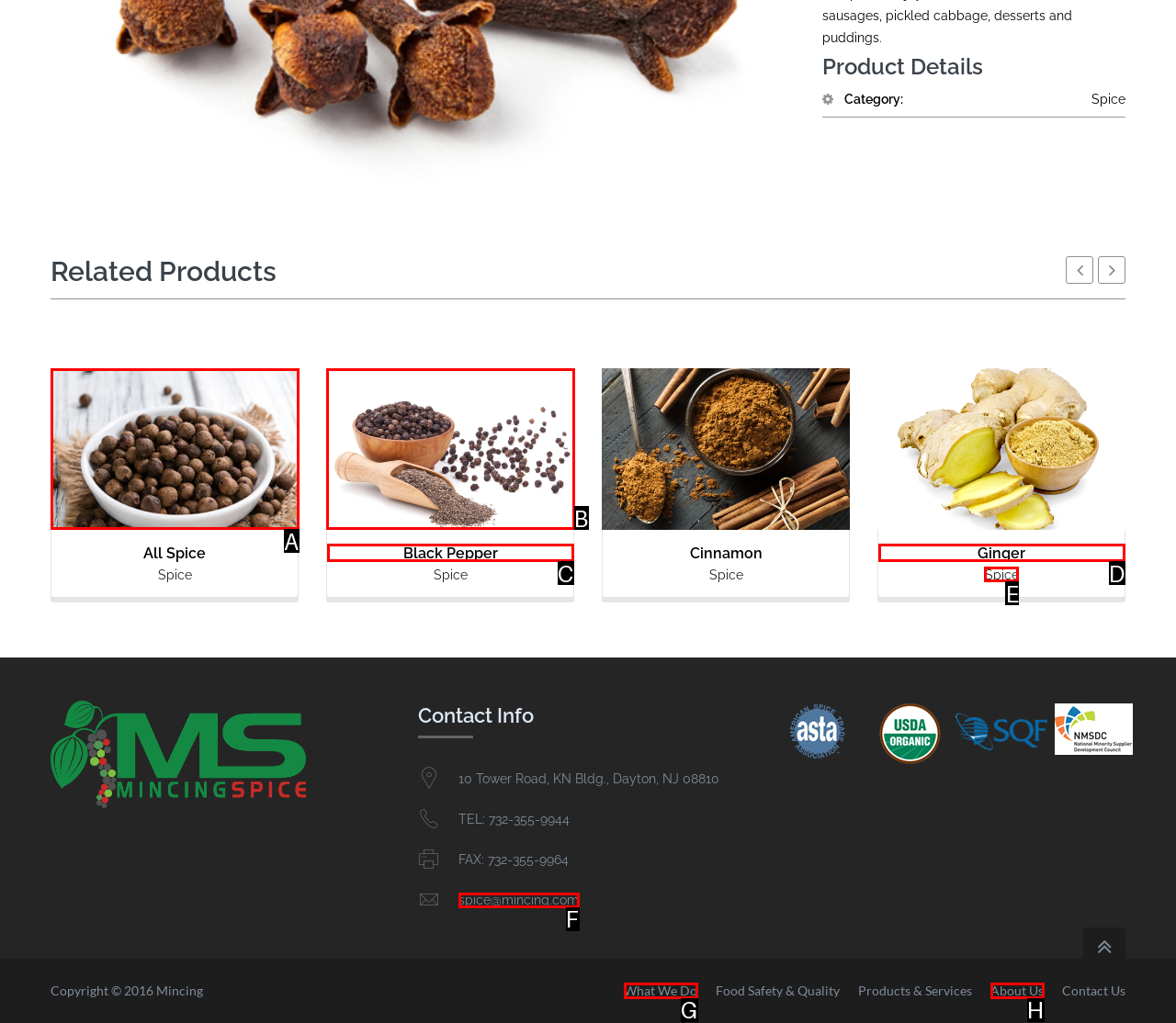From the options presented, which lettered element matches this description: Ginger
Reply solely with the letter of the matching option.

D